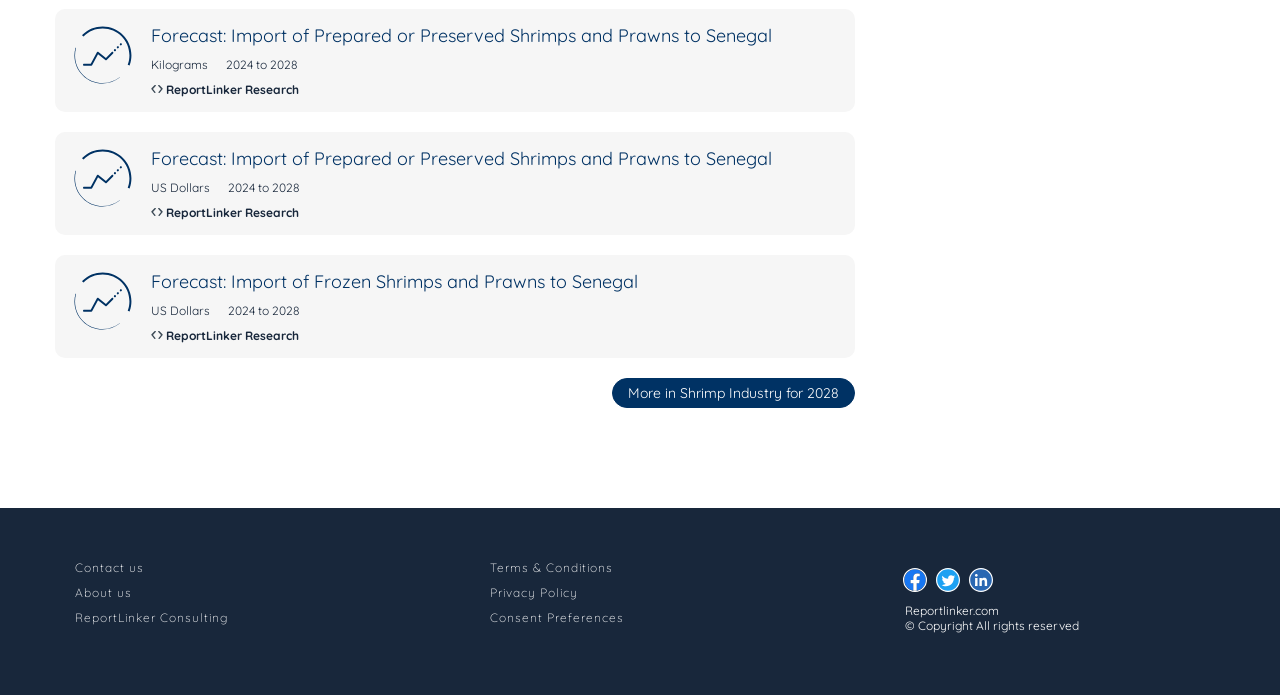Identify the bounding box of the HTML element described as: "title="Follow us in Twitter"".

[0.733, 0.832, 0.756, 0.853]